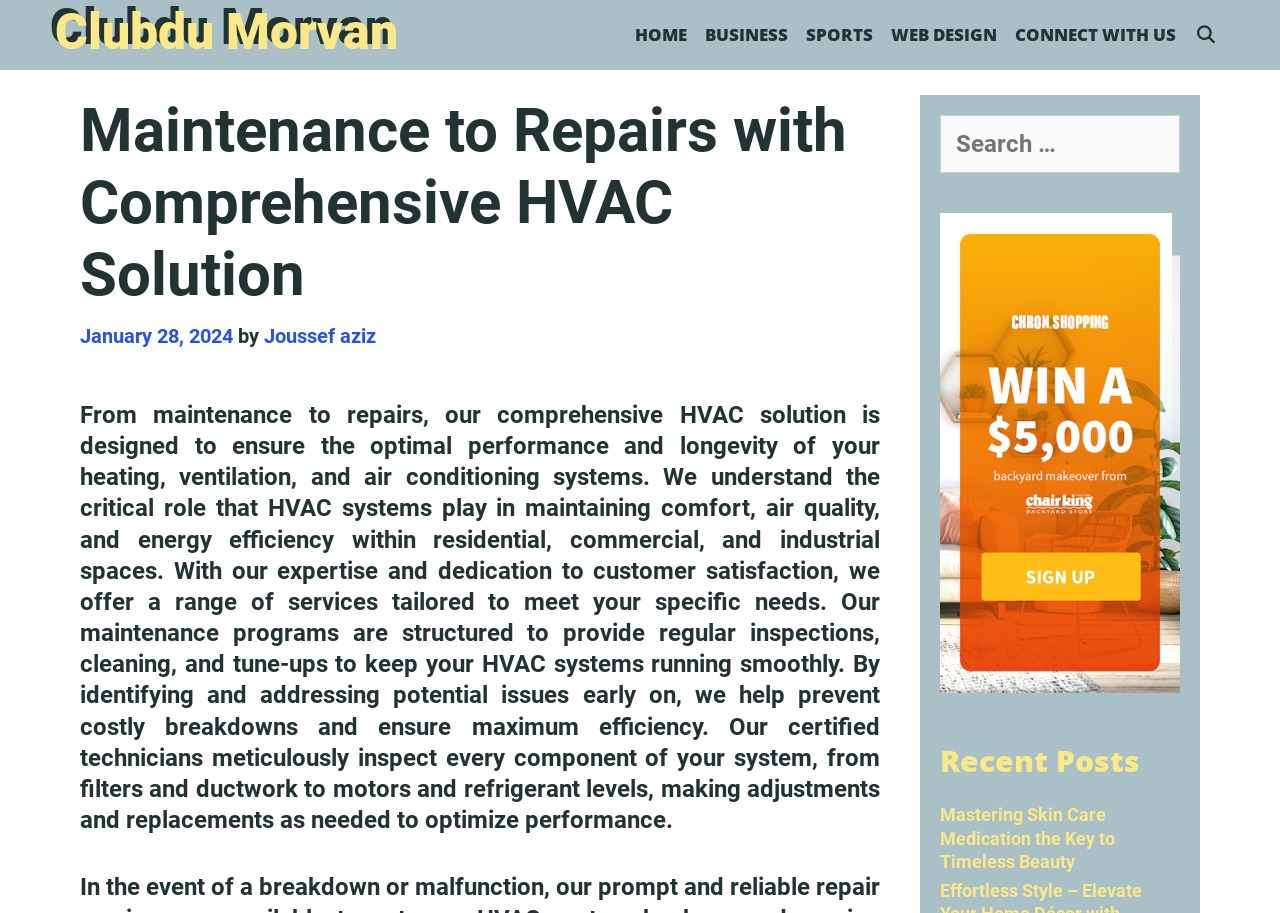Locate the bounding box coordinates of the clickable region to complete the following instruction: "Go to next episode."

None